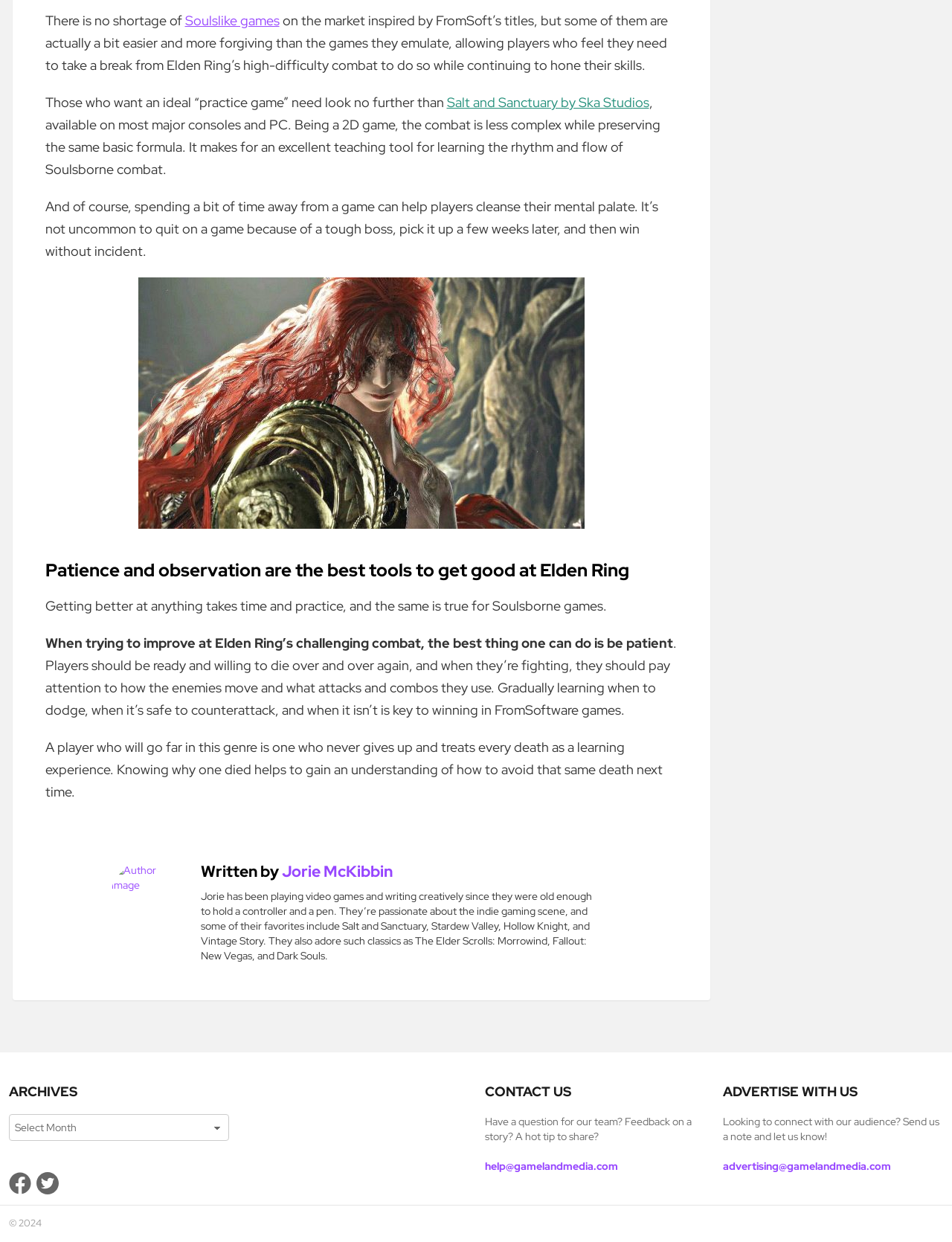Provide the bounding box coordinates of the UI element this sentence describes: "Soulslike games".

[0.194, 0.01, 0.293, 0.023]